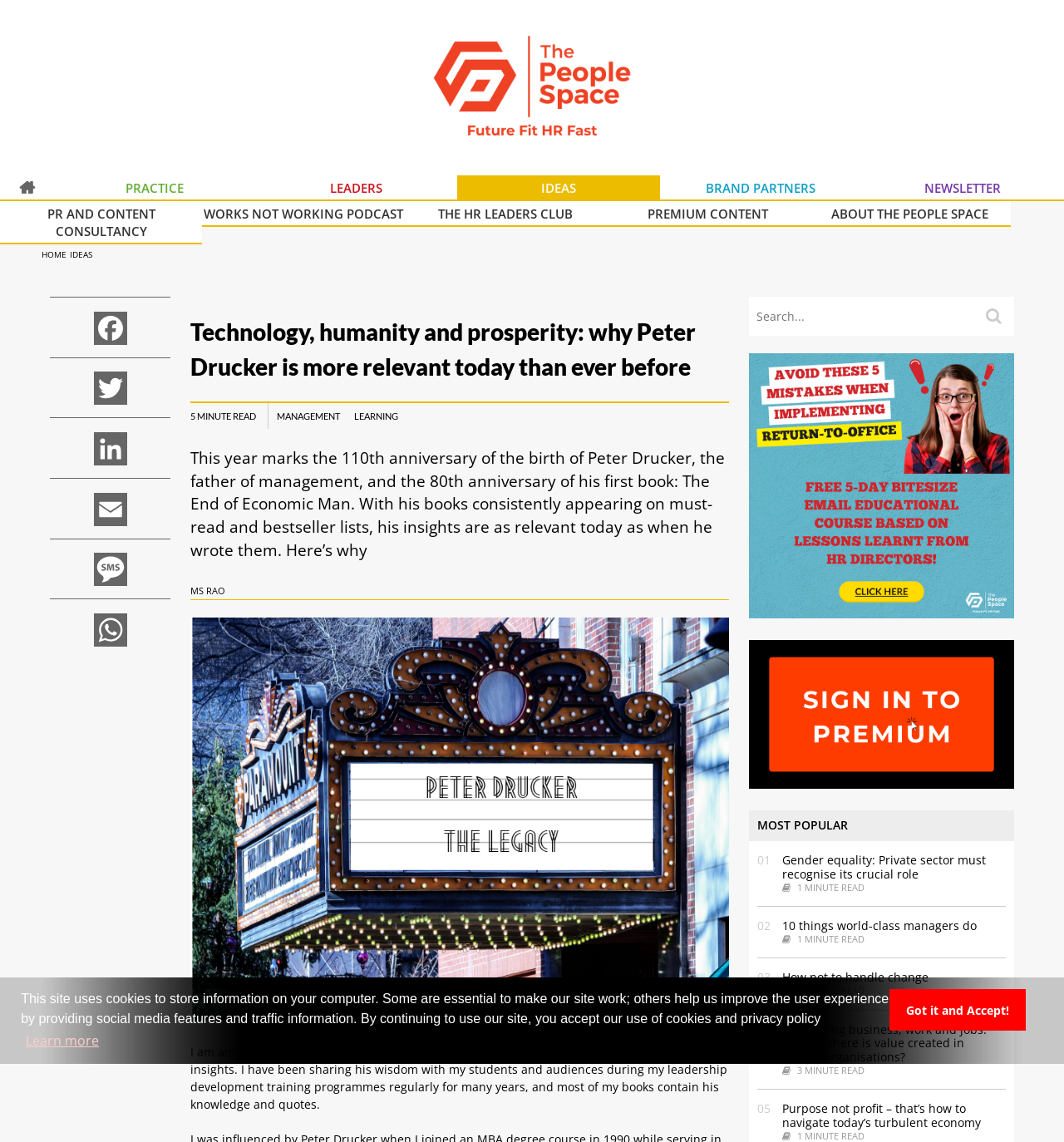Please identify the bounding box coordinates for the region that you need to click to follow this instruction: "Click on the link to view the newsletter".

[0.81, 0.153, 1.0, 0.176]